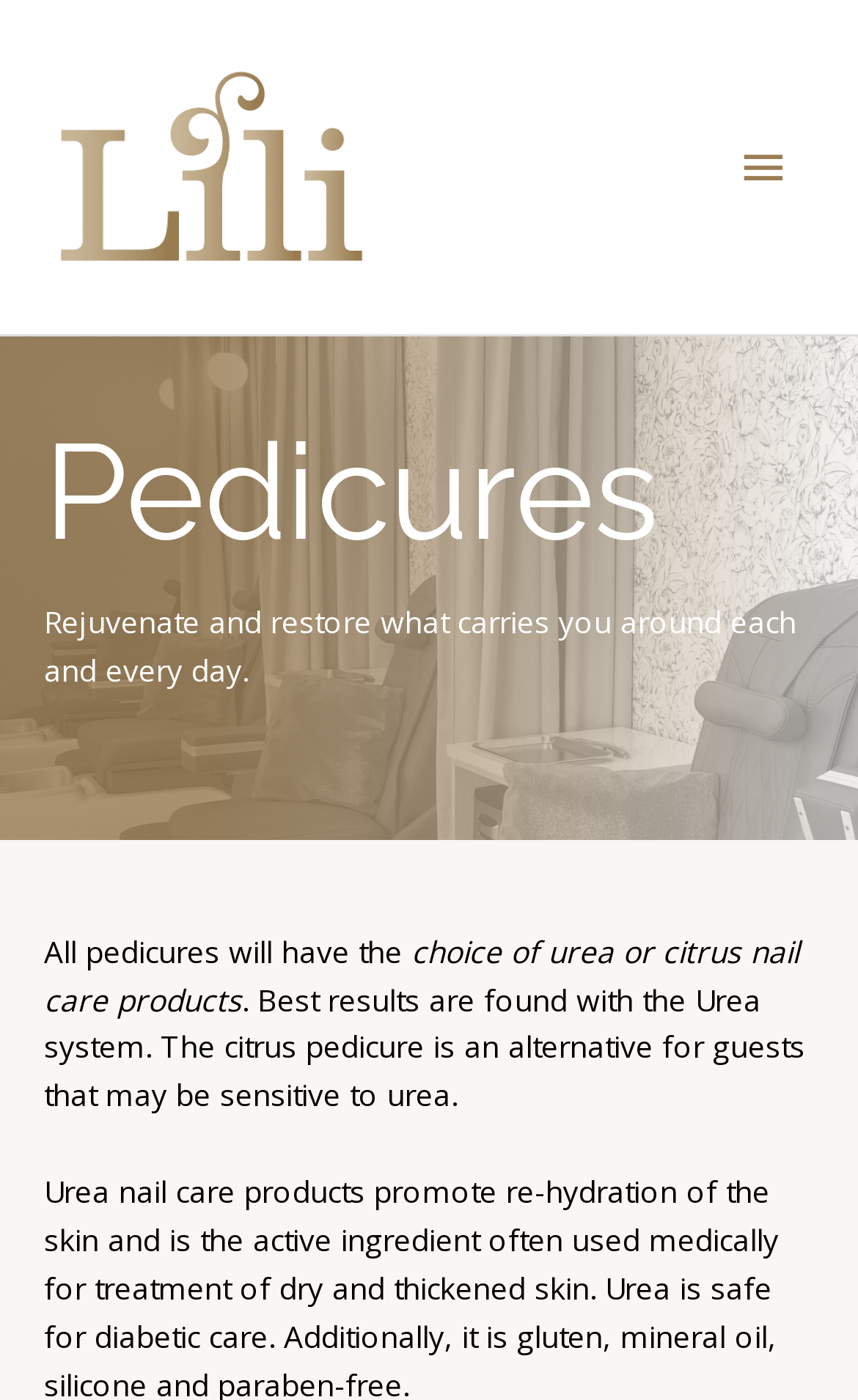What is the recommended system for best results?
Analyze the screenshot and provide a detailed answer to the question.

The webpage explicitly states that the urea system is recommended for best results, implying that it is the preferred option for achieving optimal outcomes from pedicures.